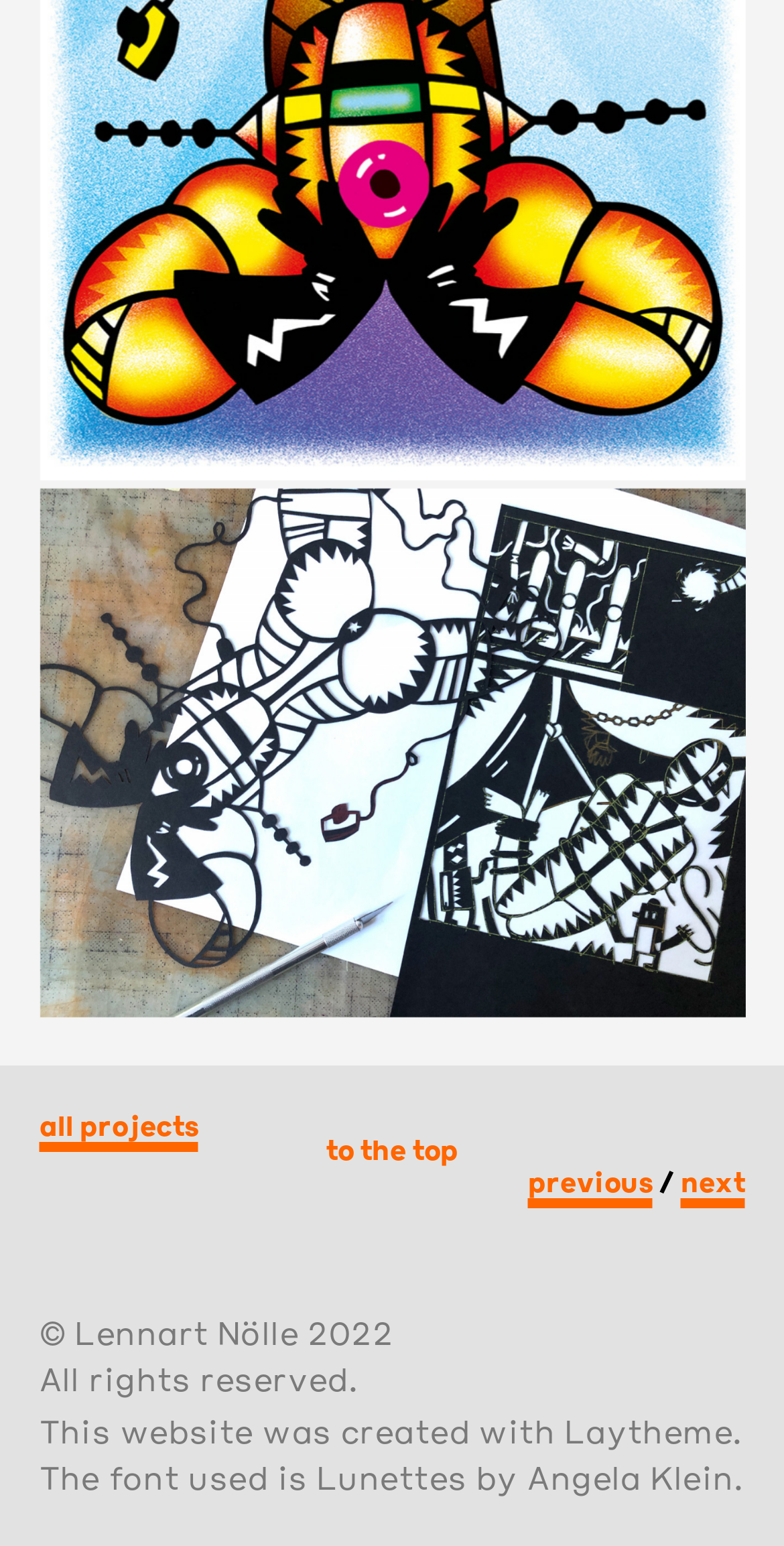Observe the image and answer the following question in detail: What is the name of the illustration?

The illustration at the top of the webpage has a caption 'Lennart Nölle Illustration', which suggests that the illustration is named after the artist.